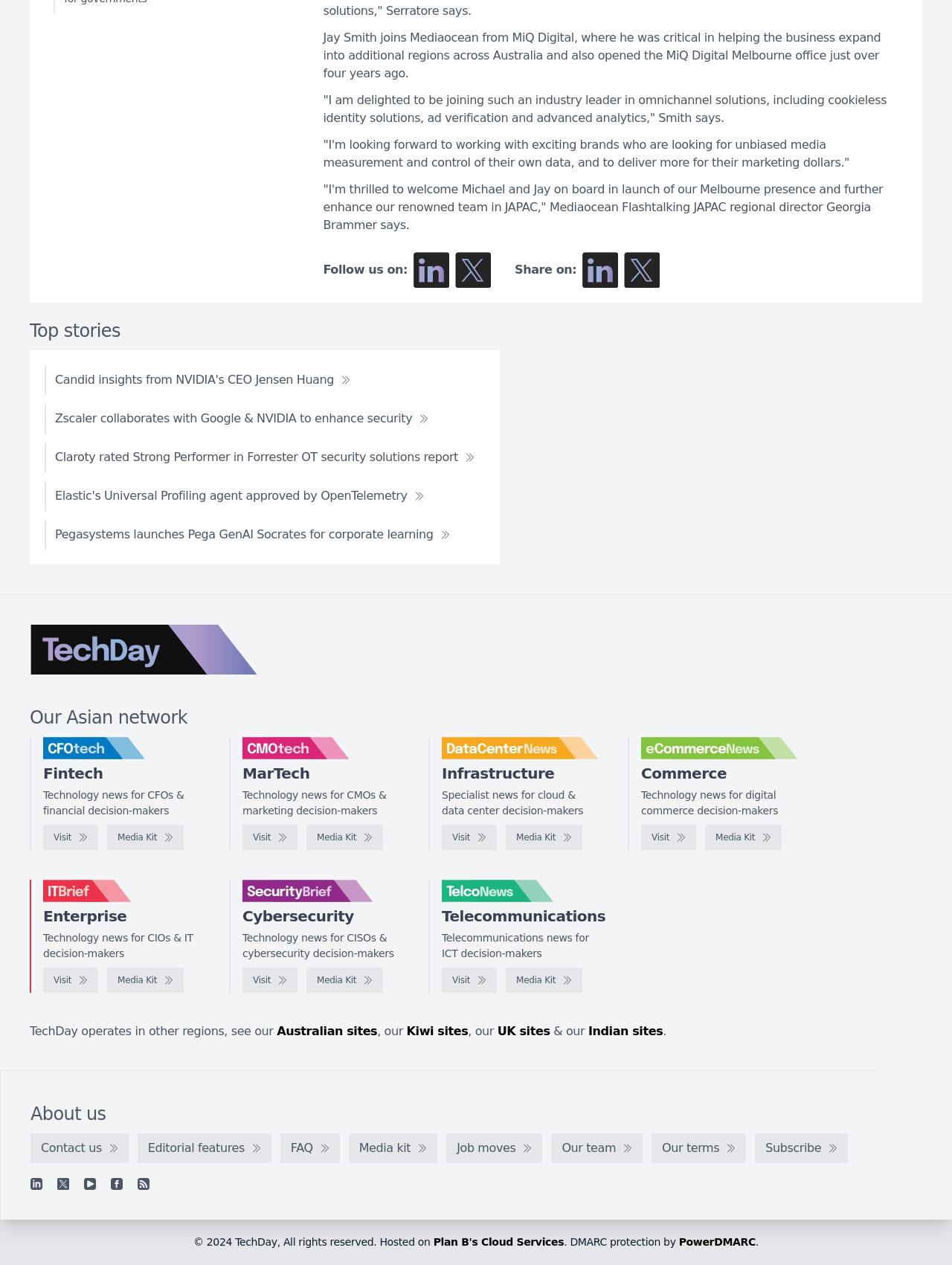Bounding box coordinates are specified in the format (top-left x, top-left y, bottom-right x, bottom-right y). All values are floating point numbers bounded between 0 and 1. Please provide the bounding box coordinate of the region this sentence describes: aria-label="Search input" name="s" placeholder="SEARCH"

None